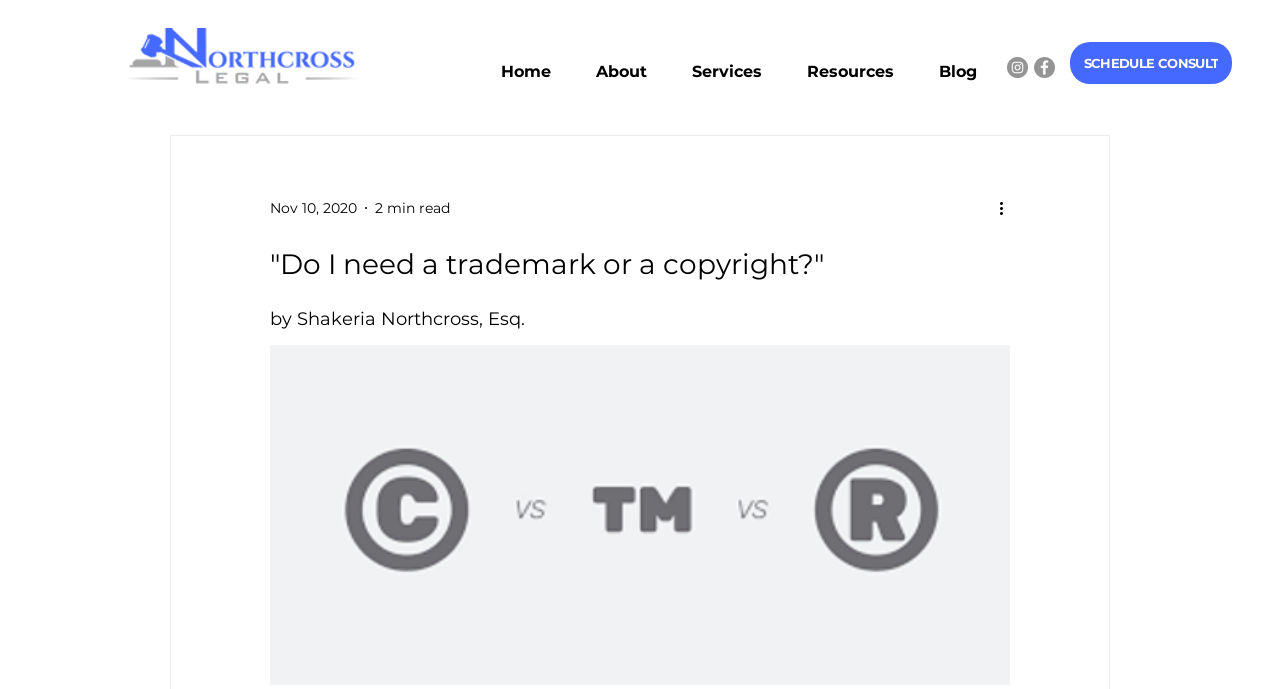Determine the bounding box coordinates for the area that should be clicked to carry out the following instruction: "Schedule a Consult".

[0.836, 0.061, 0.962, 0.122]